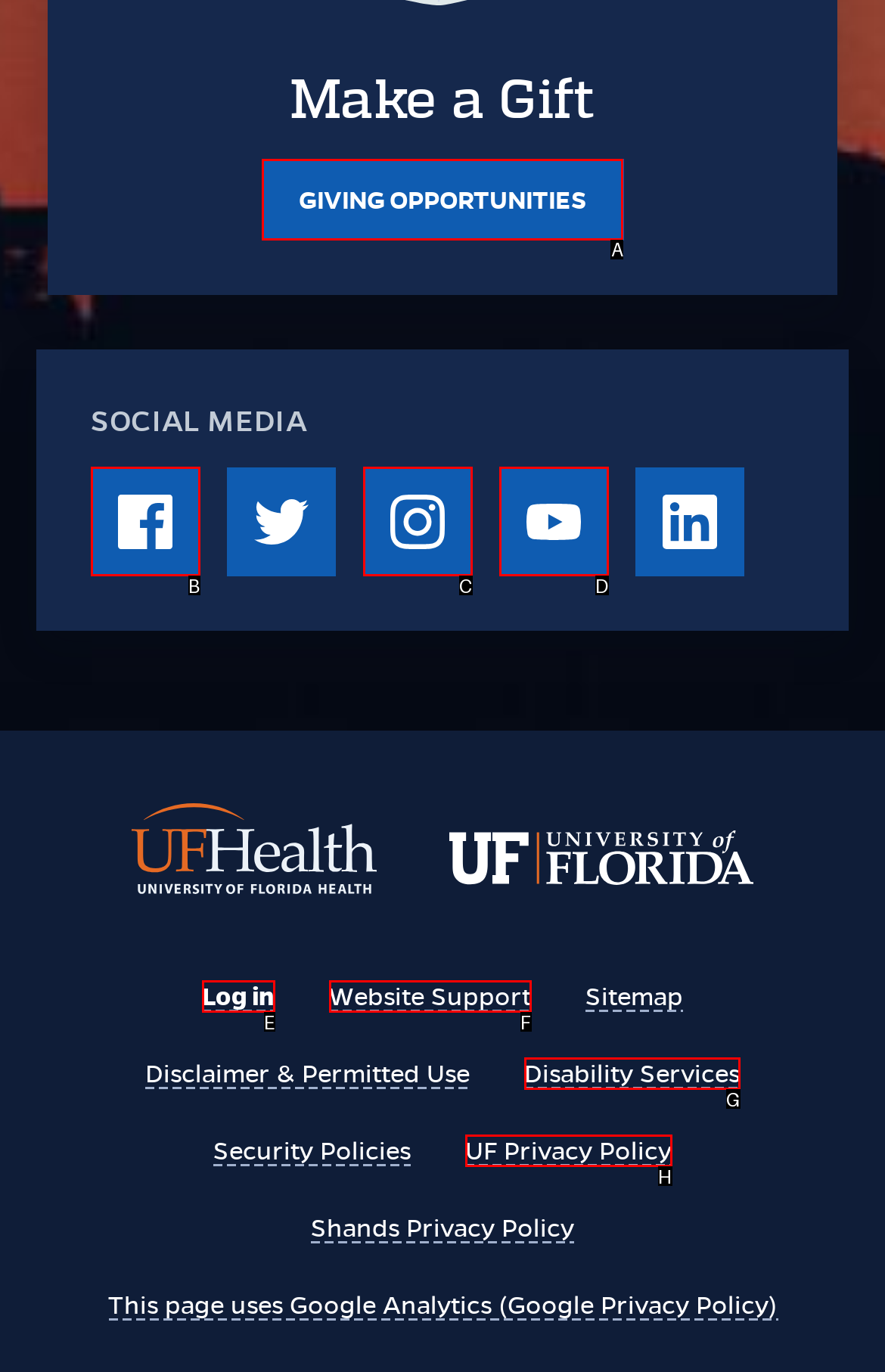Choose the UI element to click on to achieve this task: Click on GIVING OPPORTUNITIES. Reply with the letter representing the selected element.

A